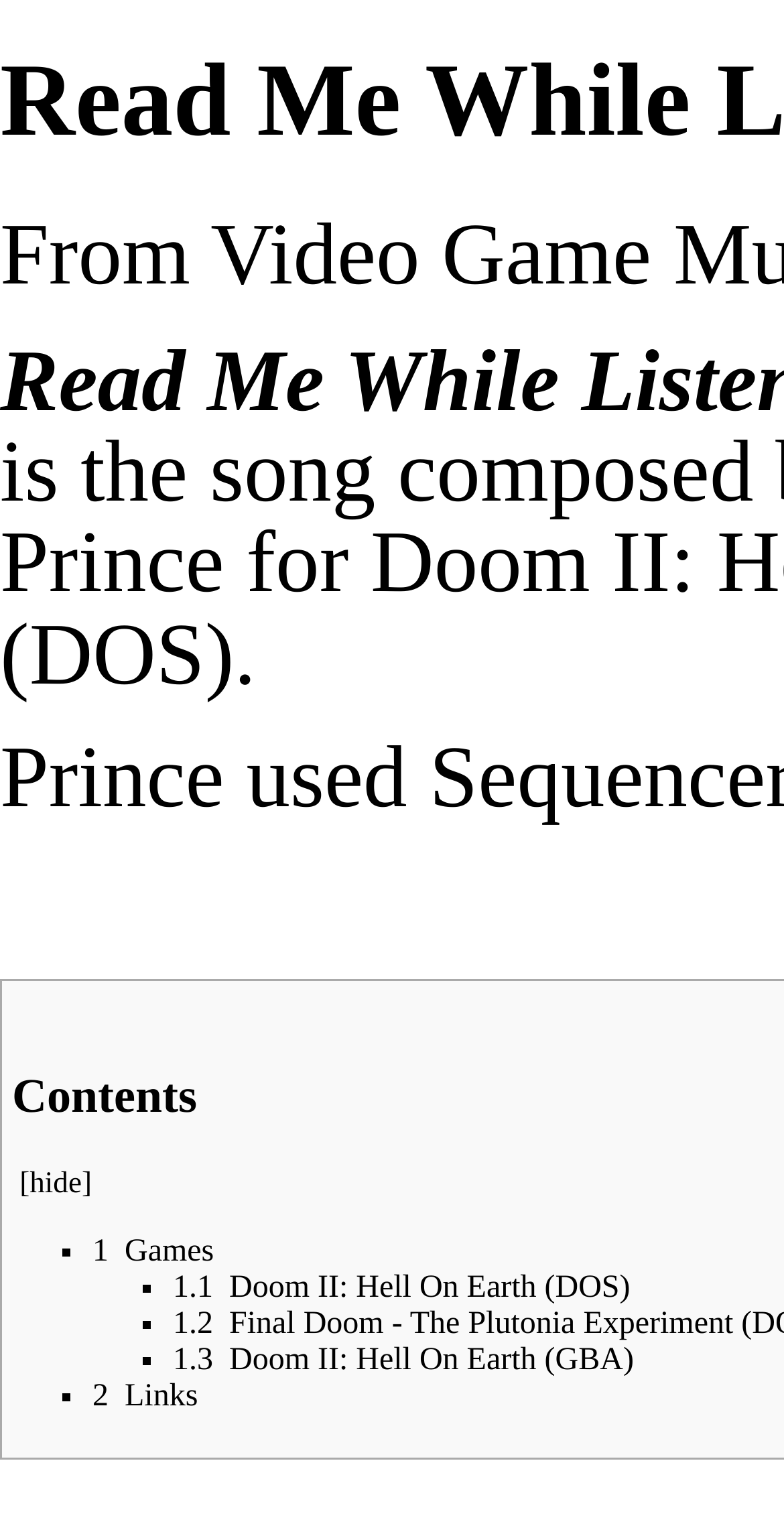Generate the text of the webpage's primary heading.

Read Me While Listening to This